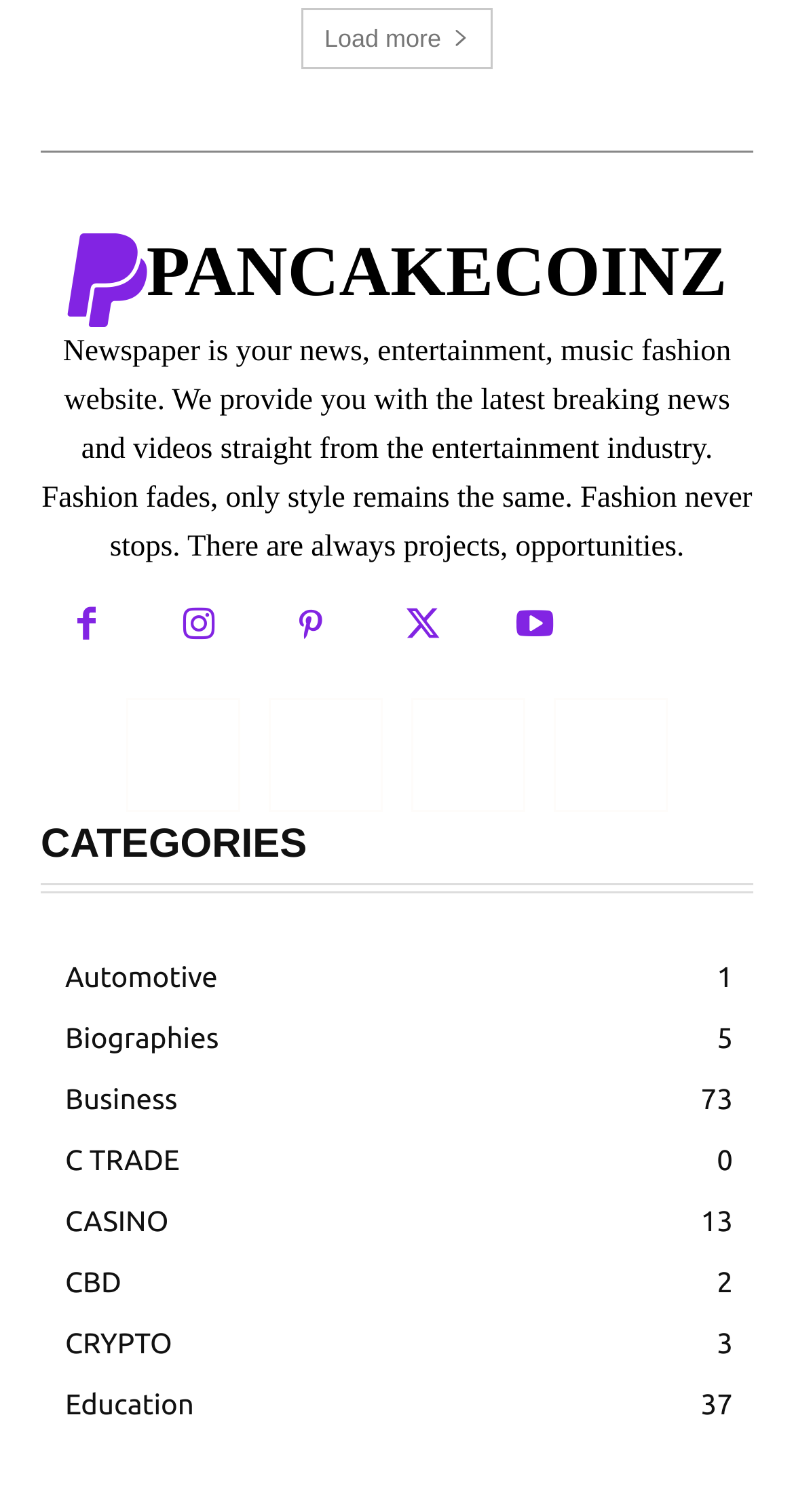Please find the bounding box coordinates of the section that needs to be clicked to achieve this instruction: "Go to the previous page".

None